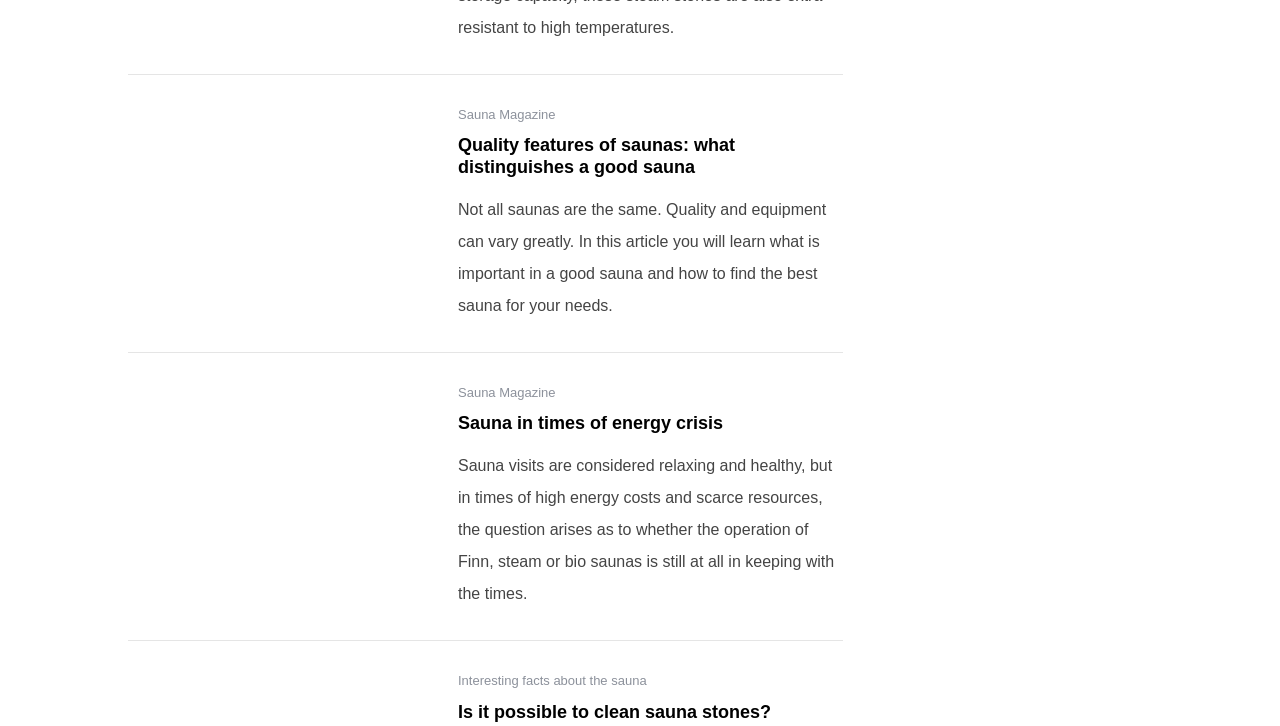Provide the bounding box coordinates of the HTML element this sentence describes: "Interesting facts about the sauna". The bounding box coordinates consist of four float numbers between 0 and 1, i.e., [left, top, right, bottom].

[0.358, 0.927, 0.505, 0.948]